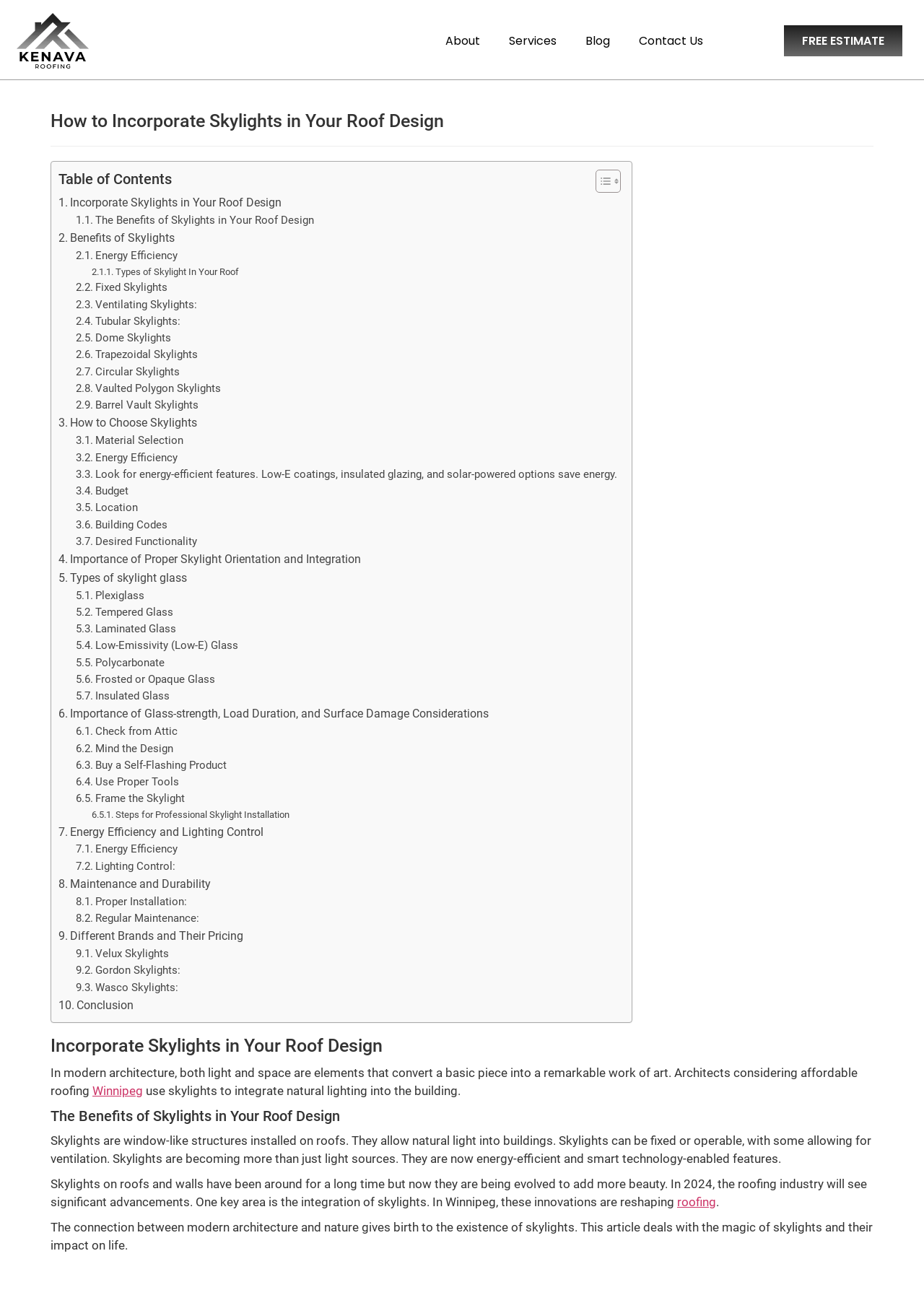Determine the bounding box coordinates of the region I should click to achieve the following instruction: "Learn about 'Types of Skylight In Your Roof'". Ensure the bounding box coordinates are four float numbers between 0 and 1, i.e., [left, top, right, bottom].

[0.099, 0.202, 0.258, 0.214]